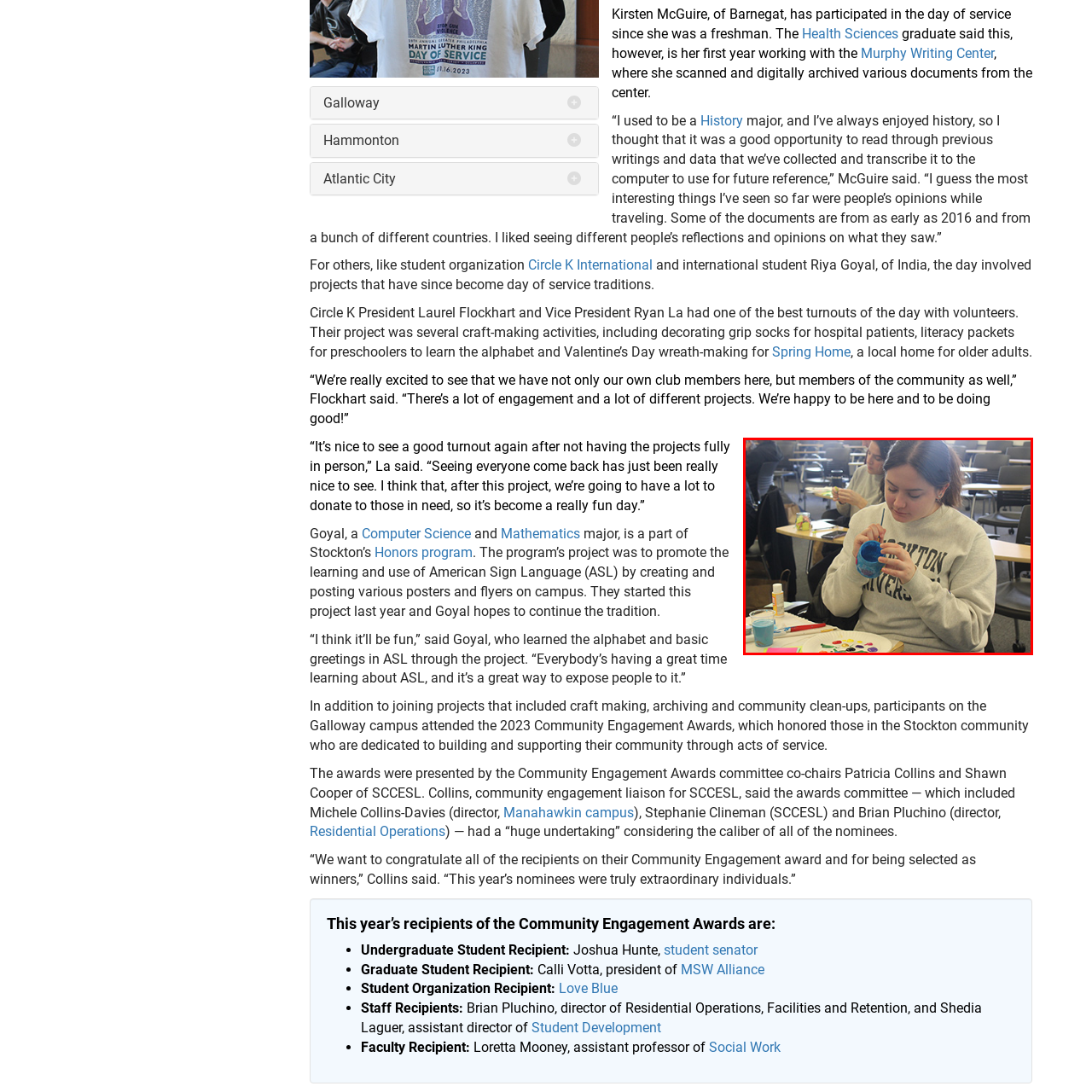Provide a detailed narrative of the image inside the red-bordered section.

In this engaging scene, a student from Stockton University is deeply focused on decorating a jar full of positive affirmations during a community service event. Wearing a cozy sweatshirt emblazoned with the university's name, she skillfully applies vibrant colors from a palette on the table, showcasing her creativity and dedication to the task. In the background, other participants can be seen involved in similar craft projects, emphasizing the collaborative spirit of the day. This festive atmosphere reflects a commitment to service, as students come together to create meaningful items that may bring joy and encouragement to others in their community.